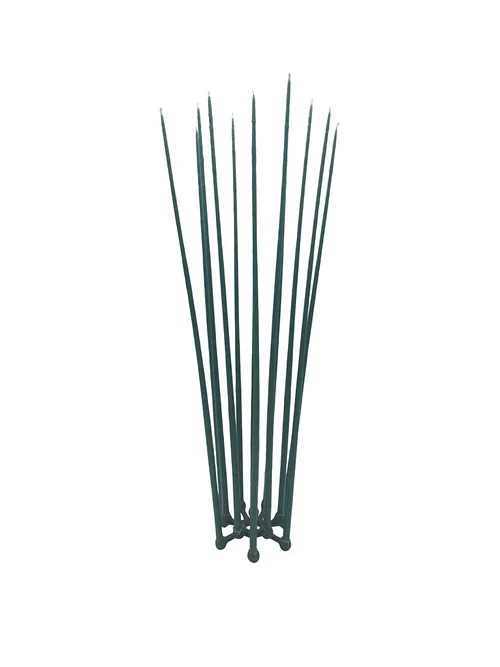What is the price of the candleholder?
Answer with a single word or phrase by referring to the visual content.

$125.00